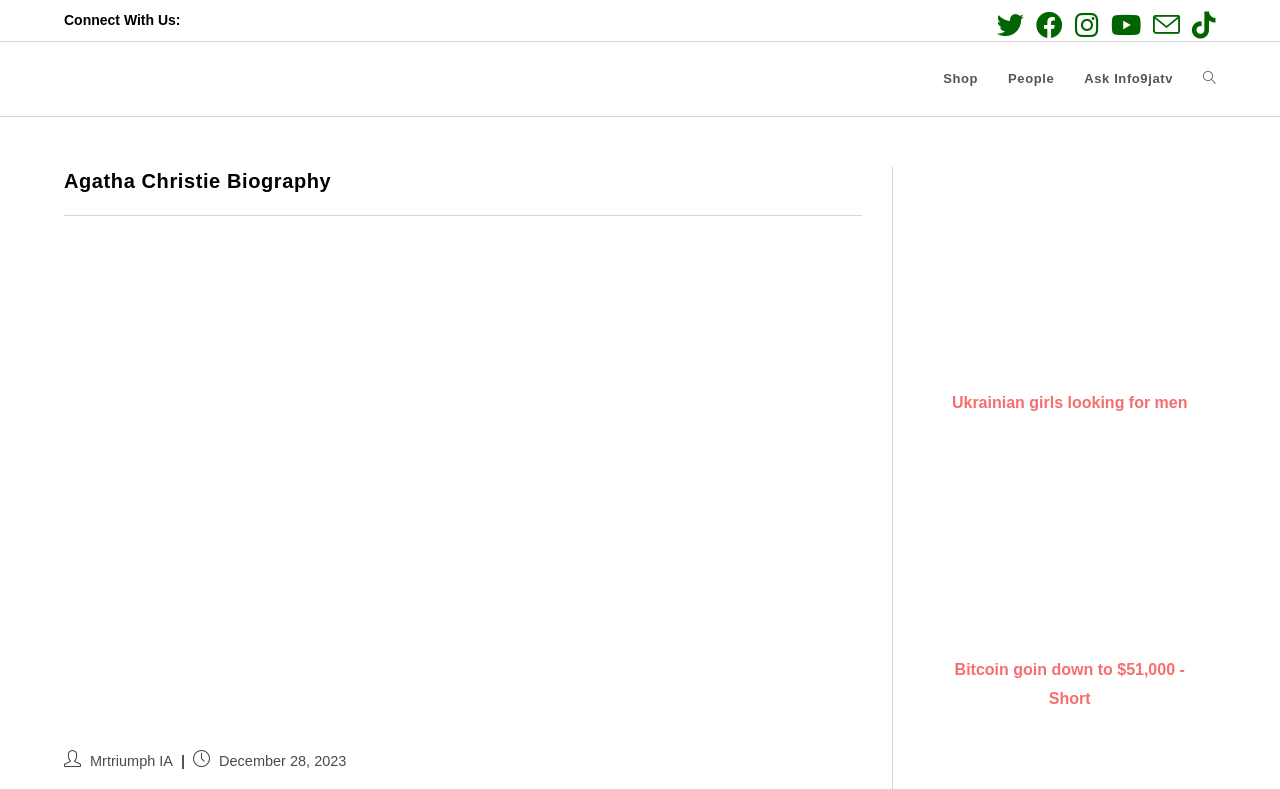Please specify the coordinates of the bounding box for the element that should be clicked to carry out this instruction: "Read the biography of Agatha Christie". The coordinates must be four float numbers between 0 and 1, formatted as [left, top, right, bottom].

[0.05, 0.212, 0.674, 0.274]